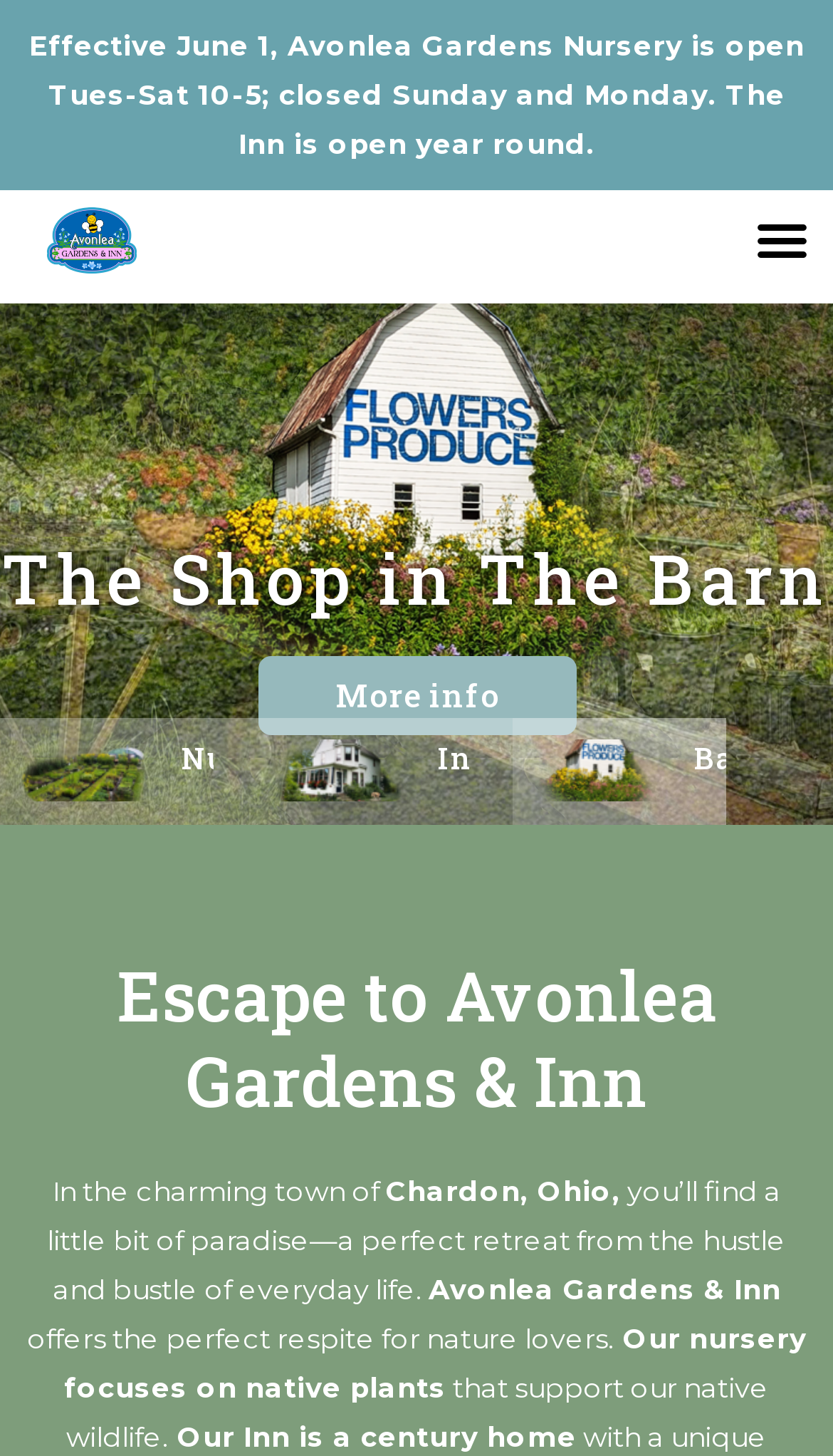What is the age of the Inn's building?
From the image, respond with a single word or phrase.

A century old